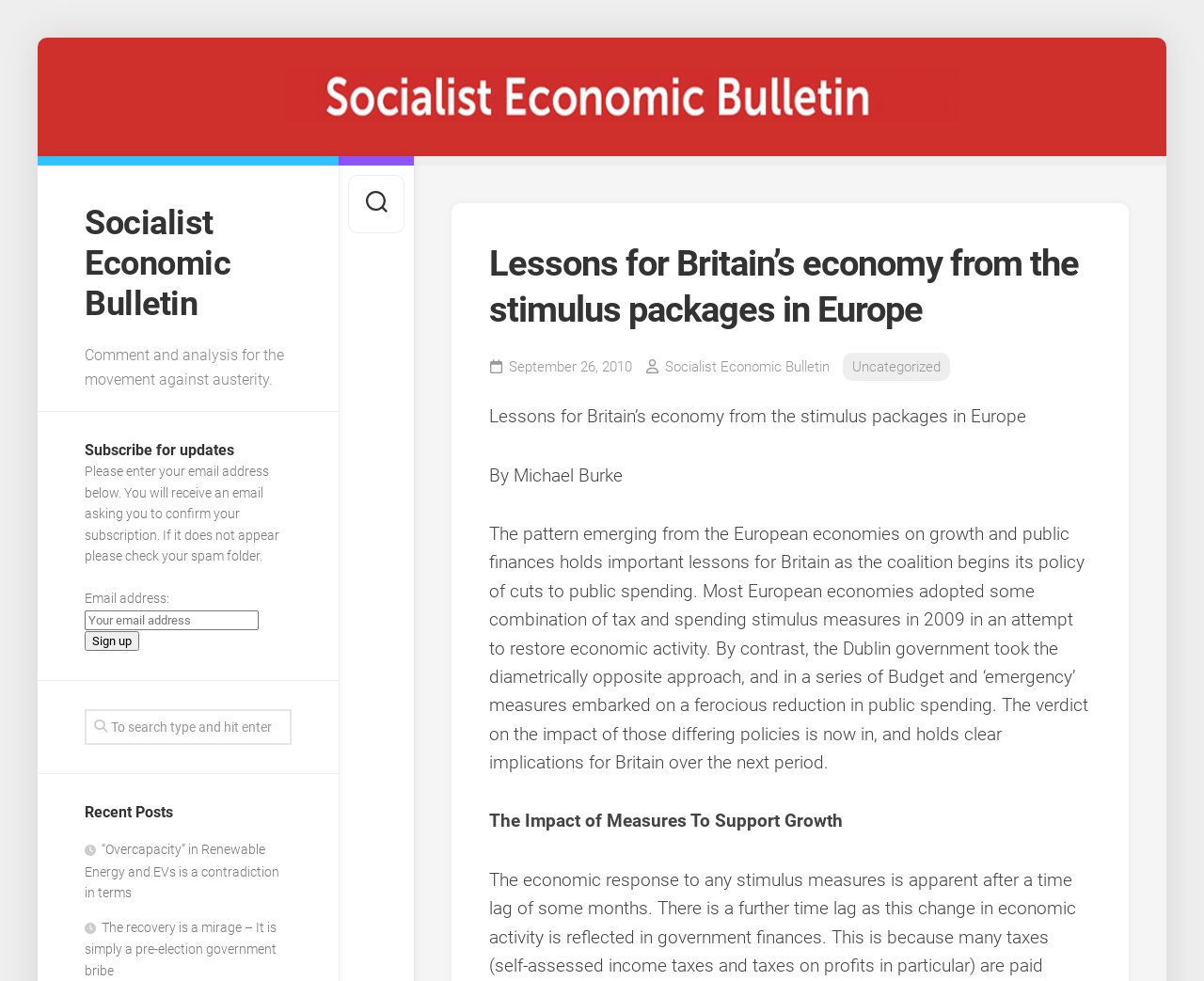Locate the bounding box coordinates of the clickable region to complete the following instruction: "Click the 'Socialist Economic Bulletin' link."

[0.031, 0.038, 0.969, 0.159]